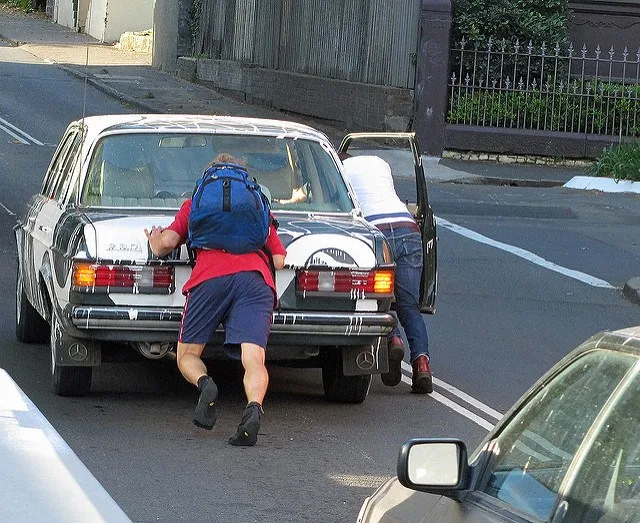What type of vehicle is in the scene?
Please give a detailed and elaborate answer to the question based on the image.

The caption explicitly states that the person is leaning against the back of a 'classic car', which suggests that the vehicle in the scene is an older model of car.